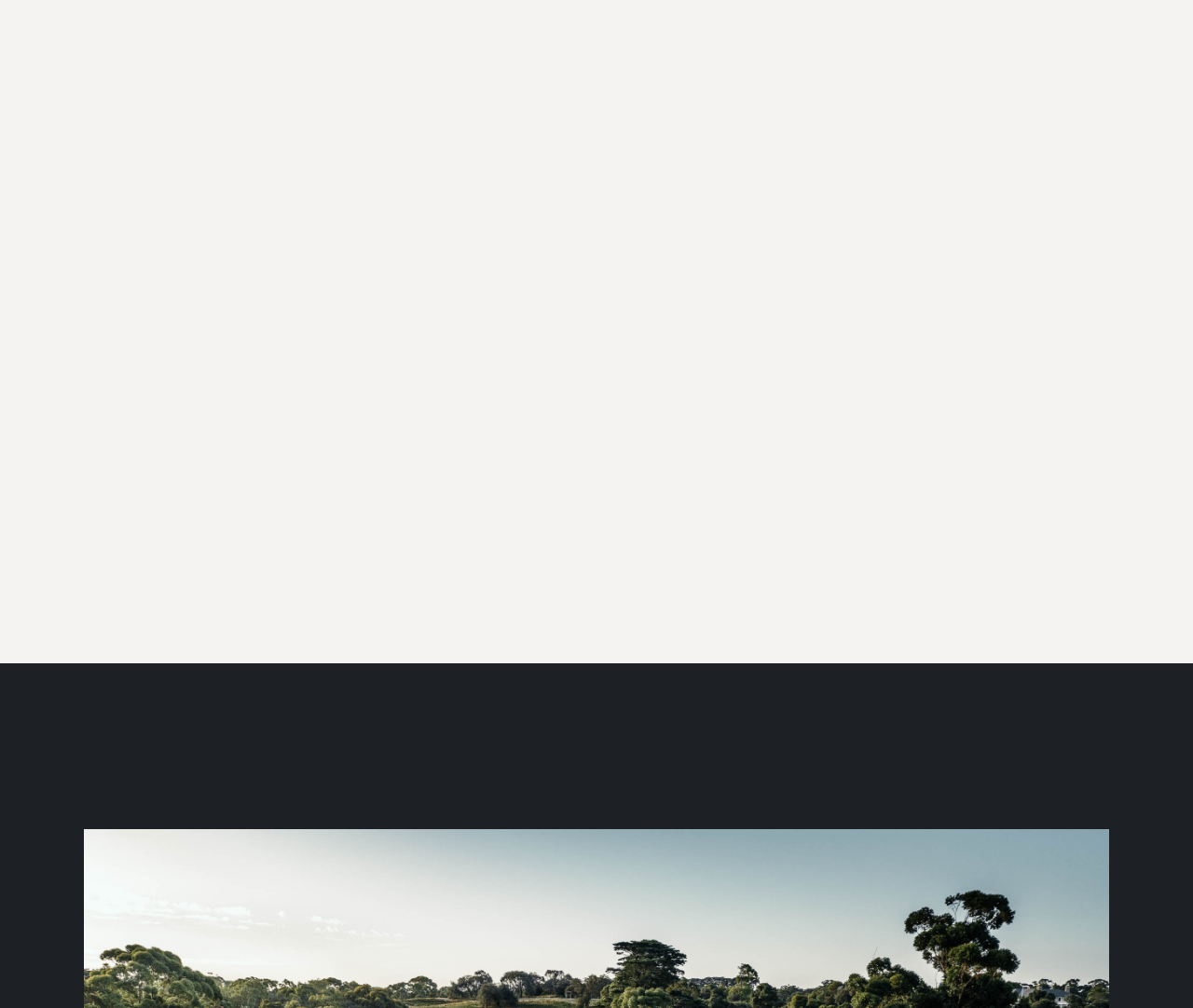Use a single word or phrase to answer this question: 
What is the condition of the golf courses?

Fast and firm